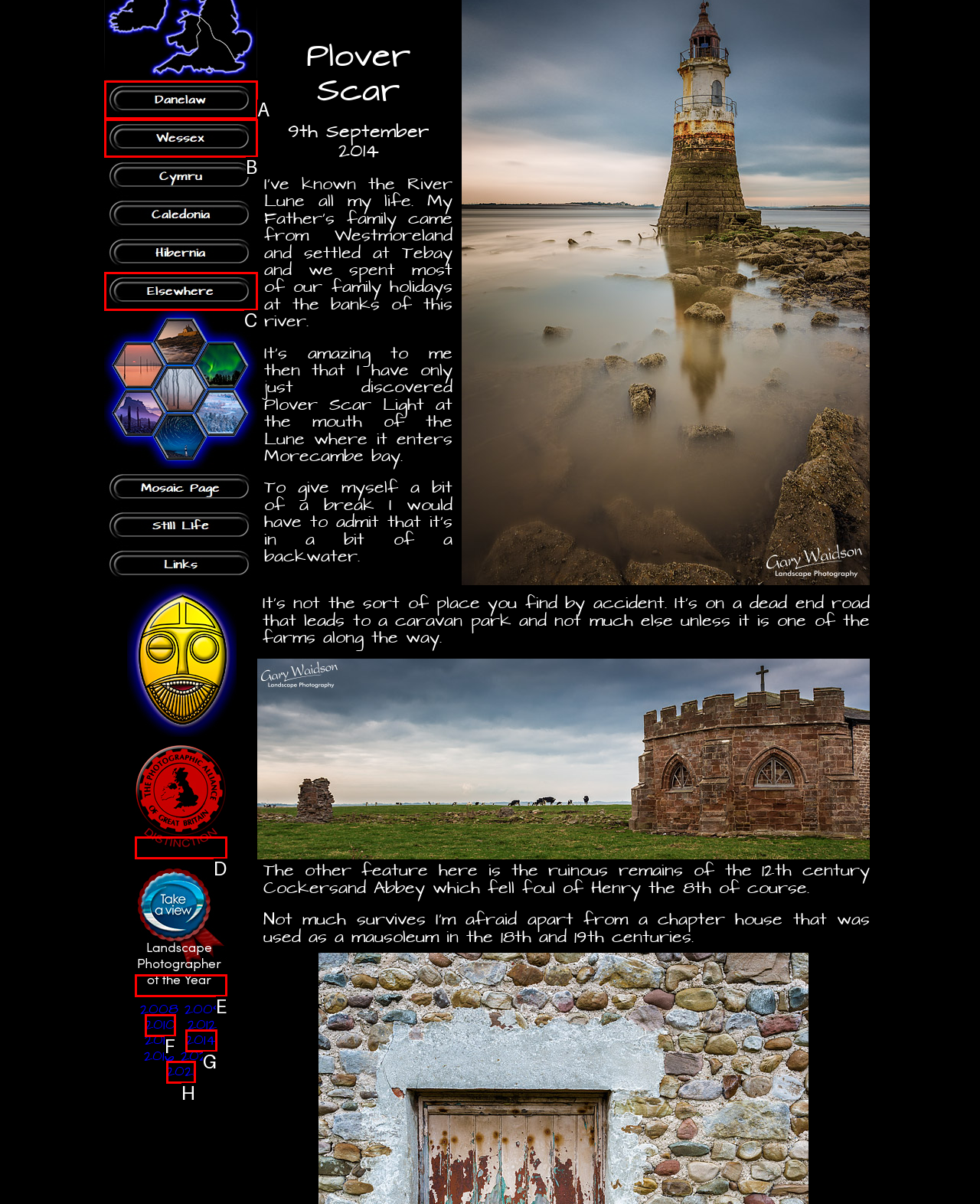Using the description: alt="Landscape-Photographer-of-the-Year" title="Landscape-Photographer-of-the-Year"
Identify the letter of the corresponding UI element from the choices available.

E